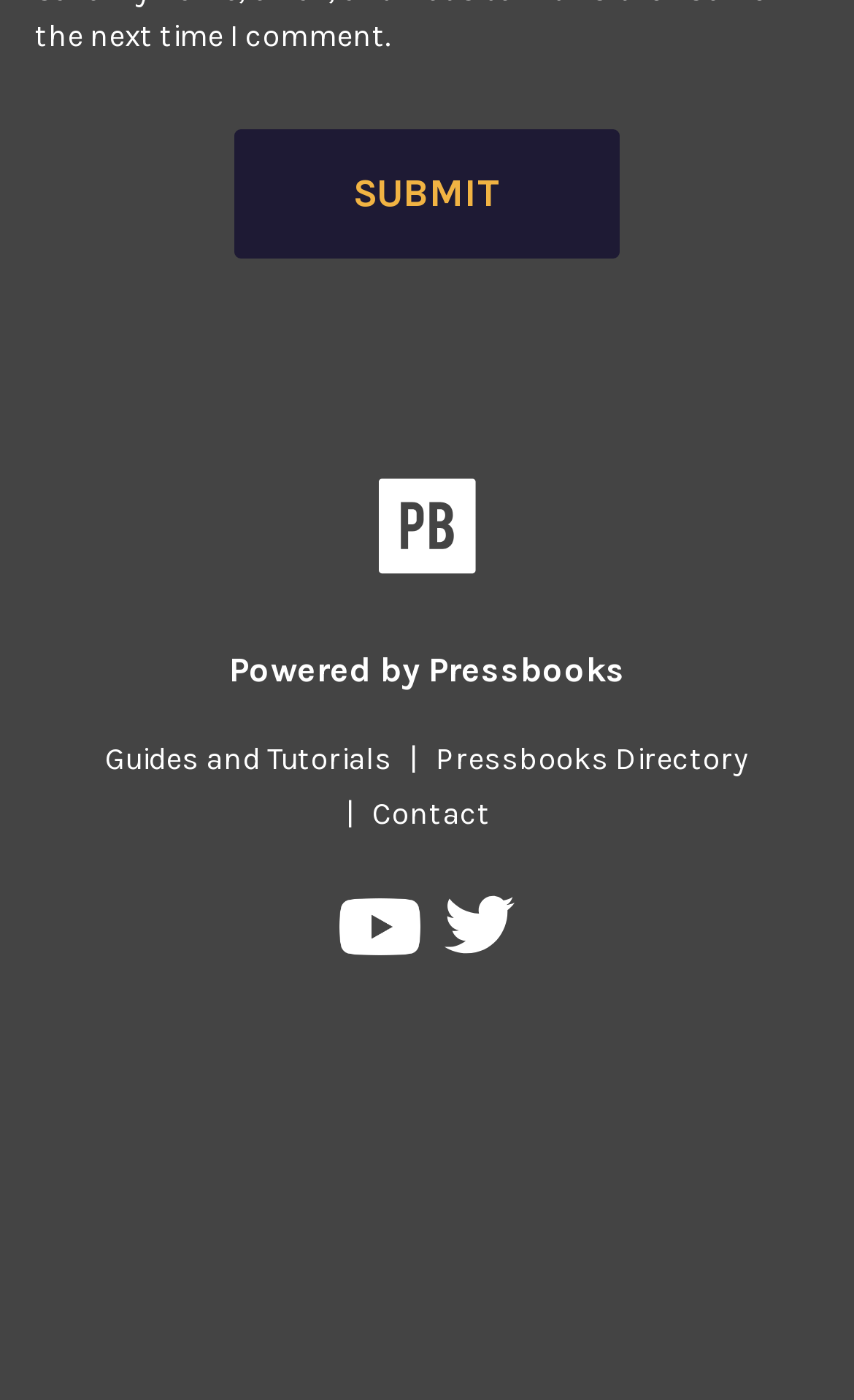What is the purpose of the logo?
Based on the visual content, answer with a single word or a brief phrase.

Logo for Pressbooks